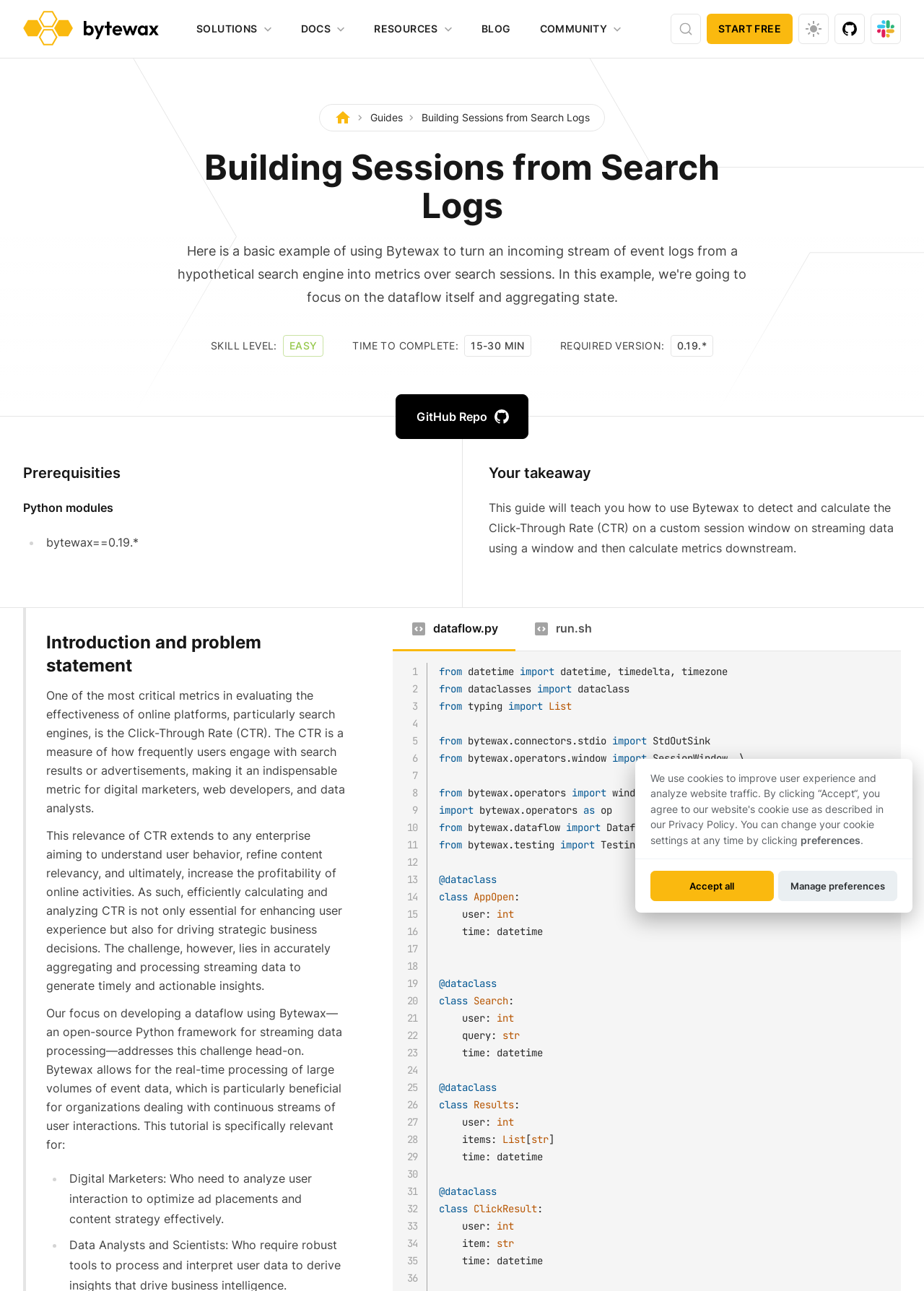What is the topic of this guide?
From the screenshot, supply a one-word or short-phrase answer.

Building Sessions from Search Logs